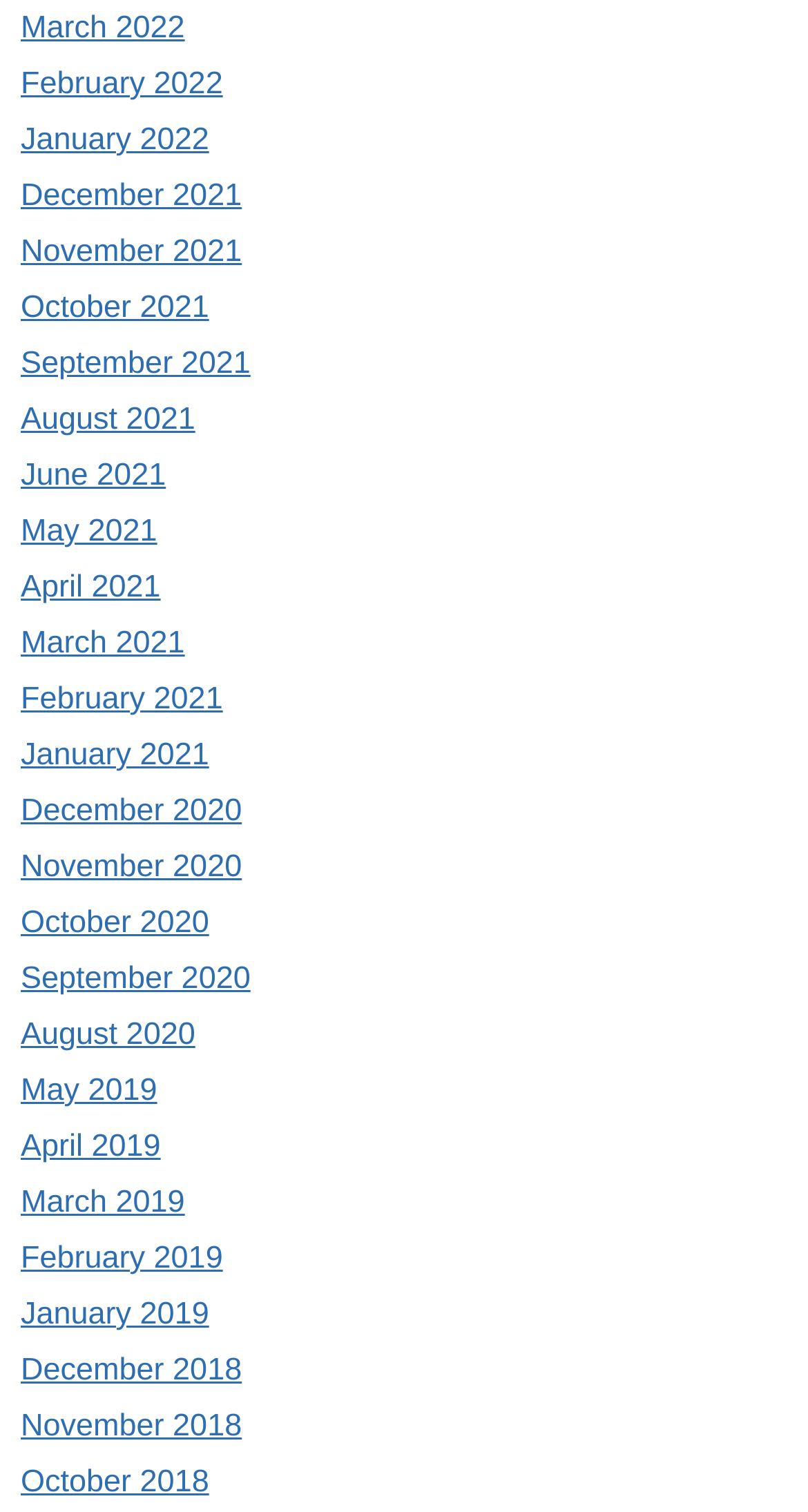How many links are there for the year 2021?
Please utilize the information in the image to give a detailed response to the question.

I counted the number of links with the year 2021 in their text, and found that there are 12 links in total, one for each month of the year.